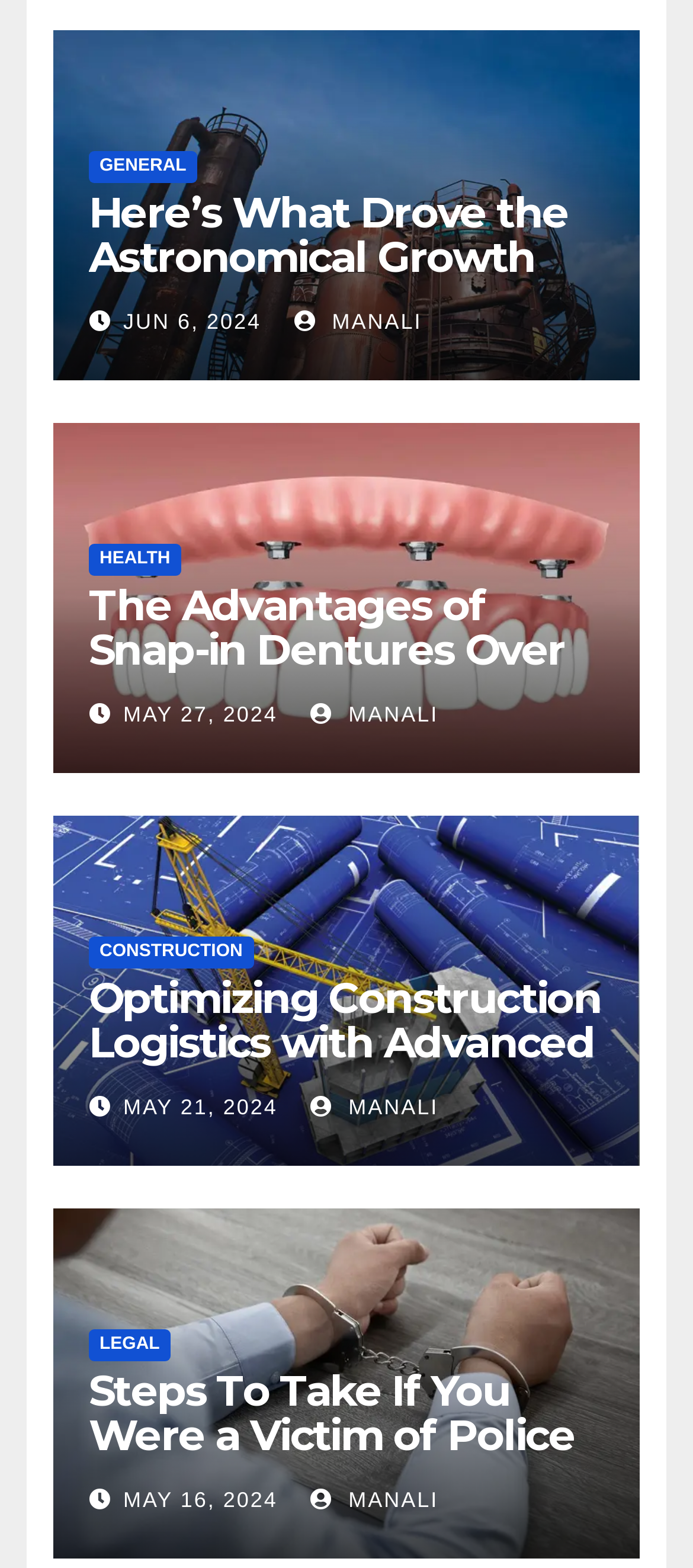How many articles are listed on this webpage
Please provide a comprehensive answer based on the contents of the image.

I counted the number of headings on the webpage and found that there are four articles listed: 'Here’s What Drove the Astronomical Growth of Kelcy Warren’s Energy Transfer Partners', 'The Advantages of Snap-in Dentures Over Traditional Dentures', 'Optimizing Construction Logistics with Advanced Planning Tools', and 'Steps To Take If You Were a Victim of Police Brutality'.